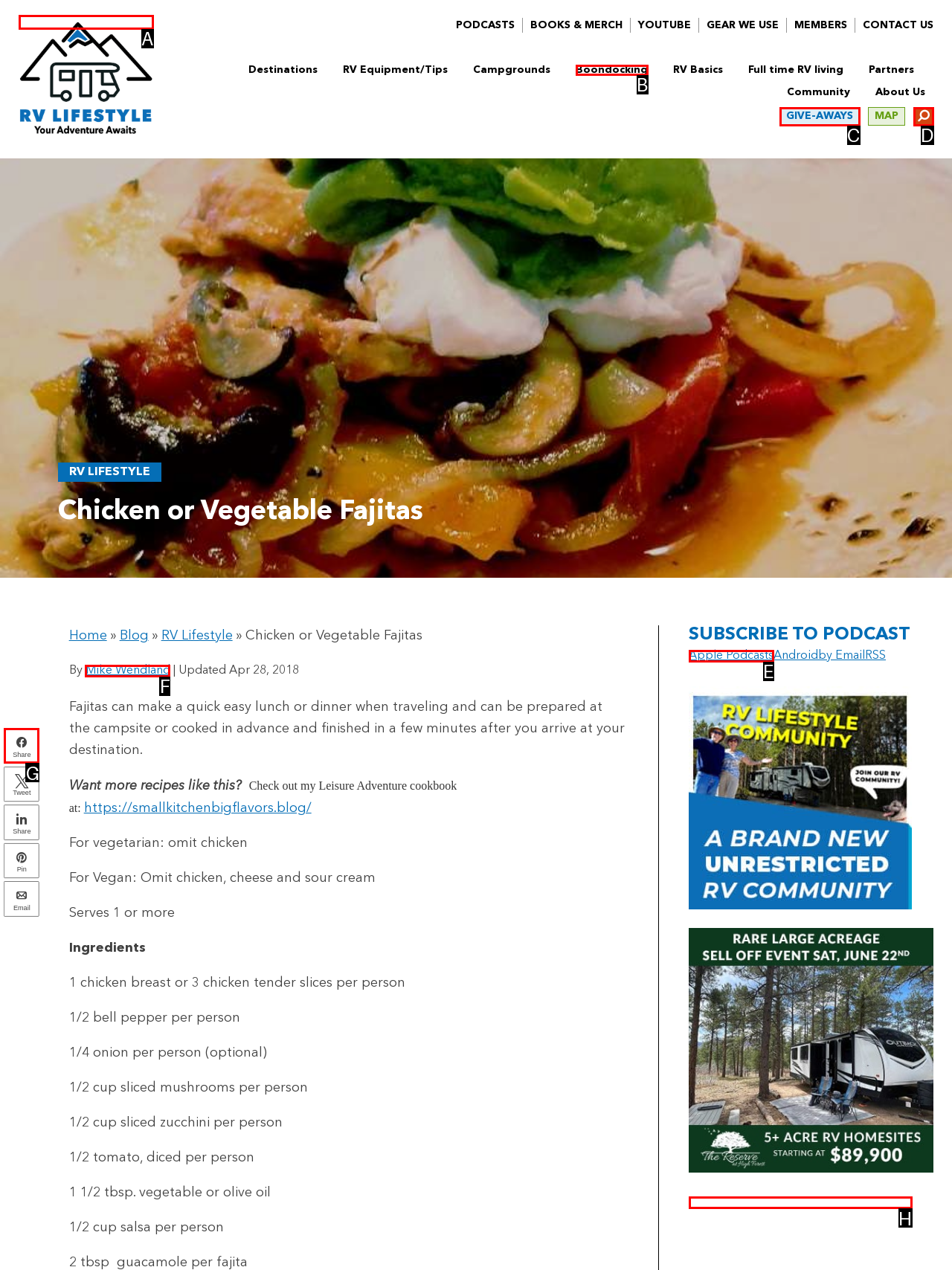Select the correct UI element to click for this task: Click on the 'RV Lifestyle' link at the top left.
Answer using the letter from the provided options.

A